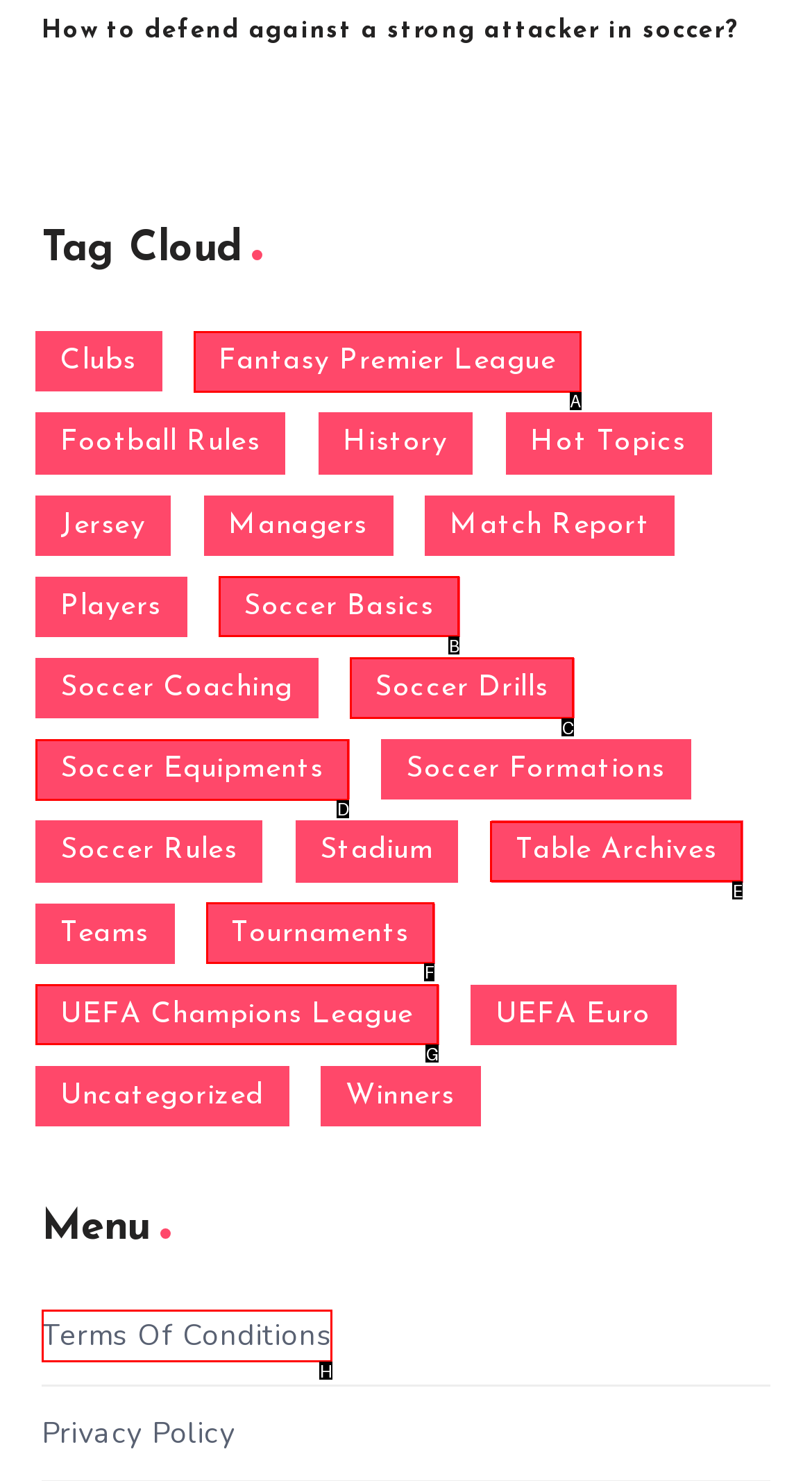Based on the provided element description: Fantasy Premier League, identify the best matching HTML element. Respond with the corresponding letter from the options shown.

A